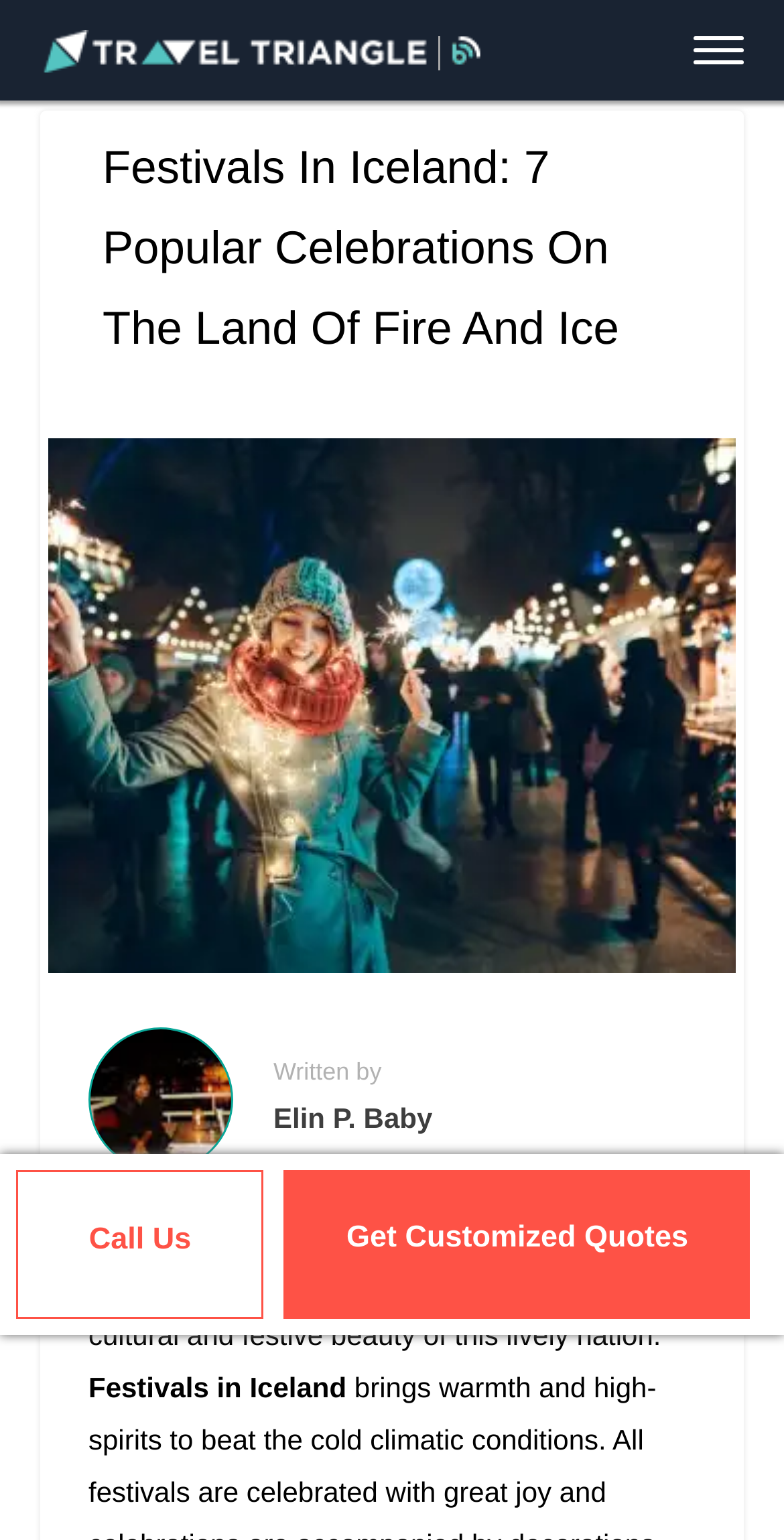Offer an in-depth caption of the entire webpage.

The webpage is about celebrating popular festivals in Iceland. At the top, there is a heading that reads "Festivals In Iceland: 7 Popular Celebrations On The Land Of Fire And Ice" which is also a clickable link. Below this heading, there is a paragraph of text that introduces the cultural and festive beauty of Iceland. 

To the left of the heading, there are two links, one labeled "Call Us" and another with no text. Above these links, there is a button with no text. On the top-right corner, there are two links, one labeled "Blog" and another with no text. 

Further down, there is a section with the title "Festivals in Iceland" and a text that reads "Get Customized Quotes". The author of the article, "Elin P. Baby", is credited below this section.